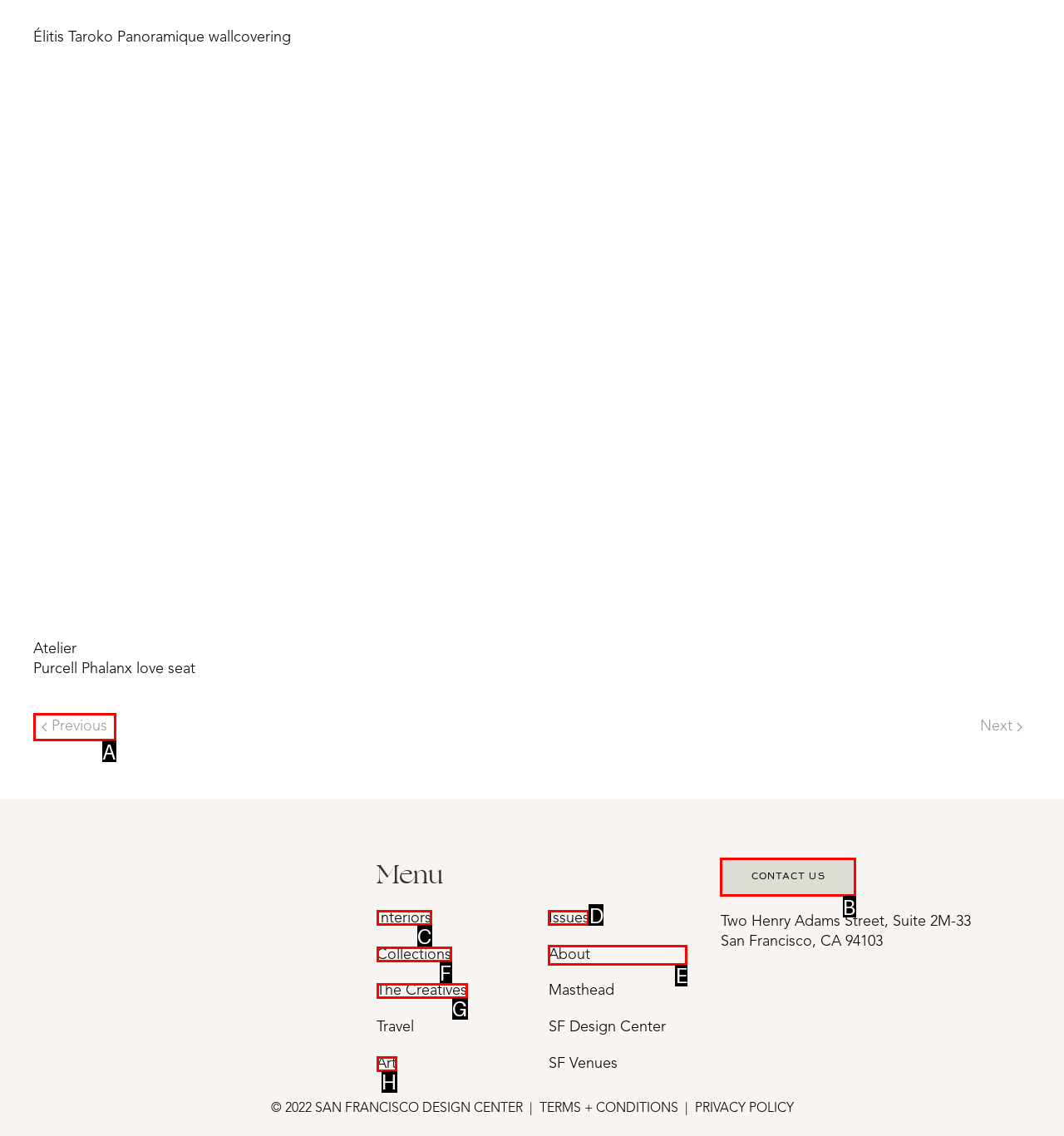Choose the HTML element that should be clicked to achieve this task: Contact us
Respond with the letter of the correct choice.

B